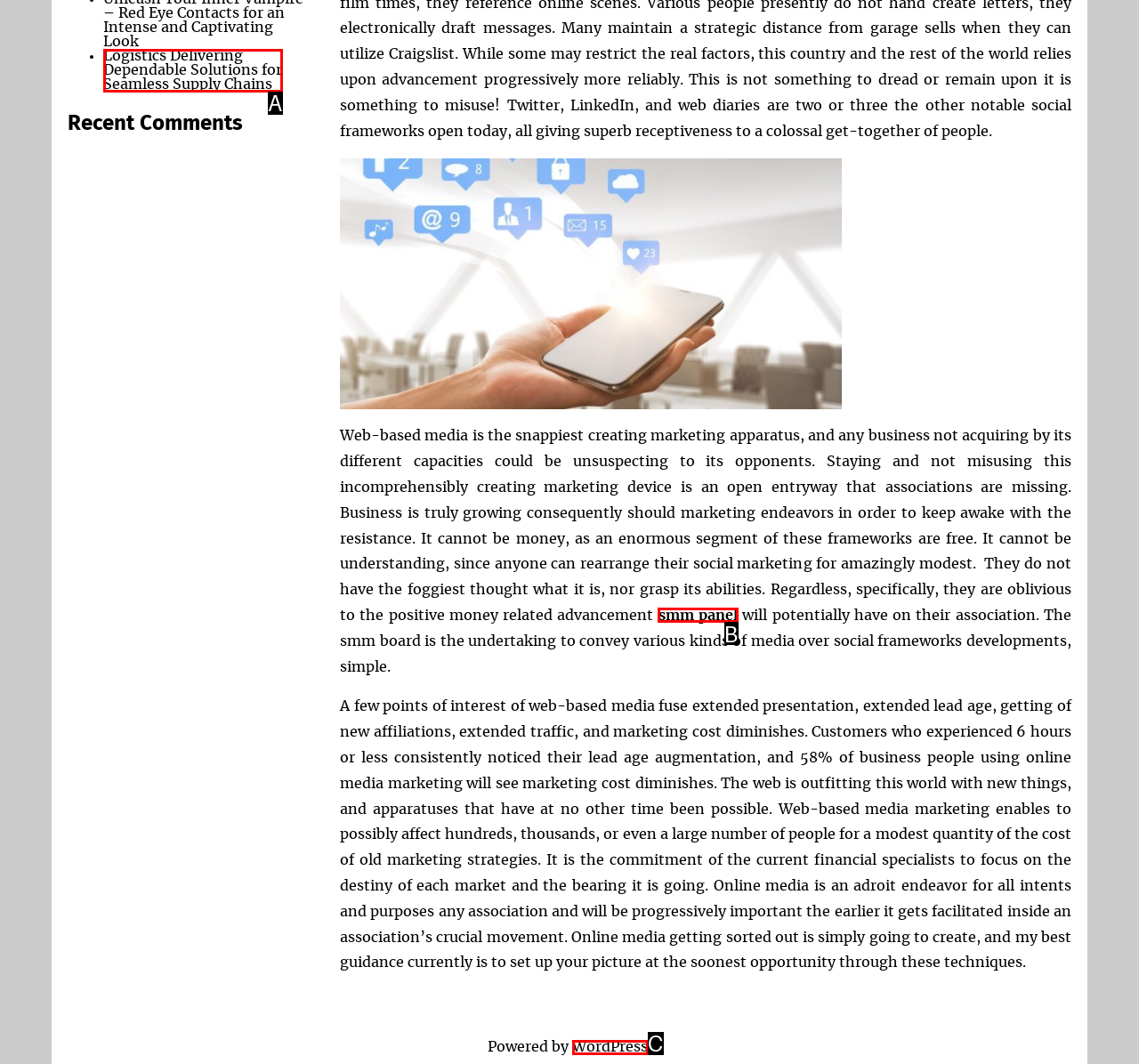Select the appropriate option that fits: WordPress
Reply with the letter of the correct choice.

C